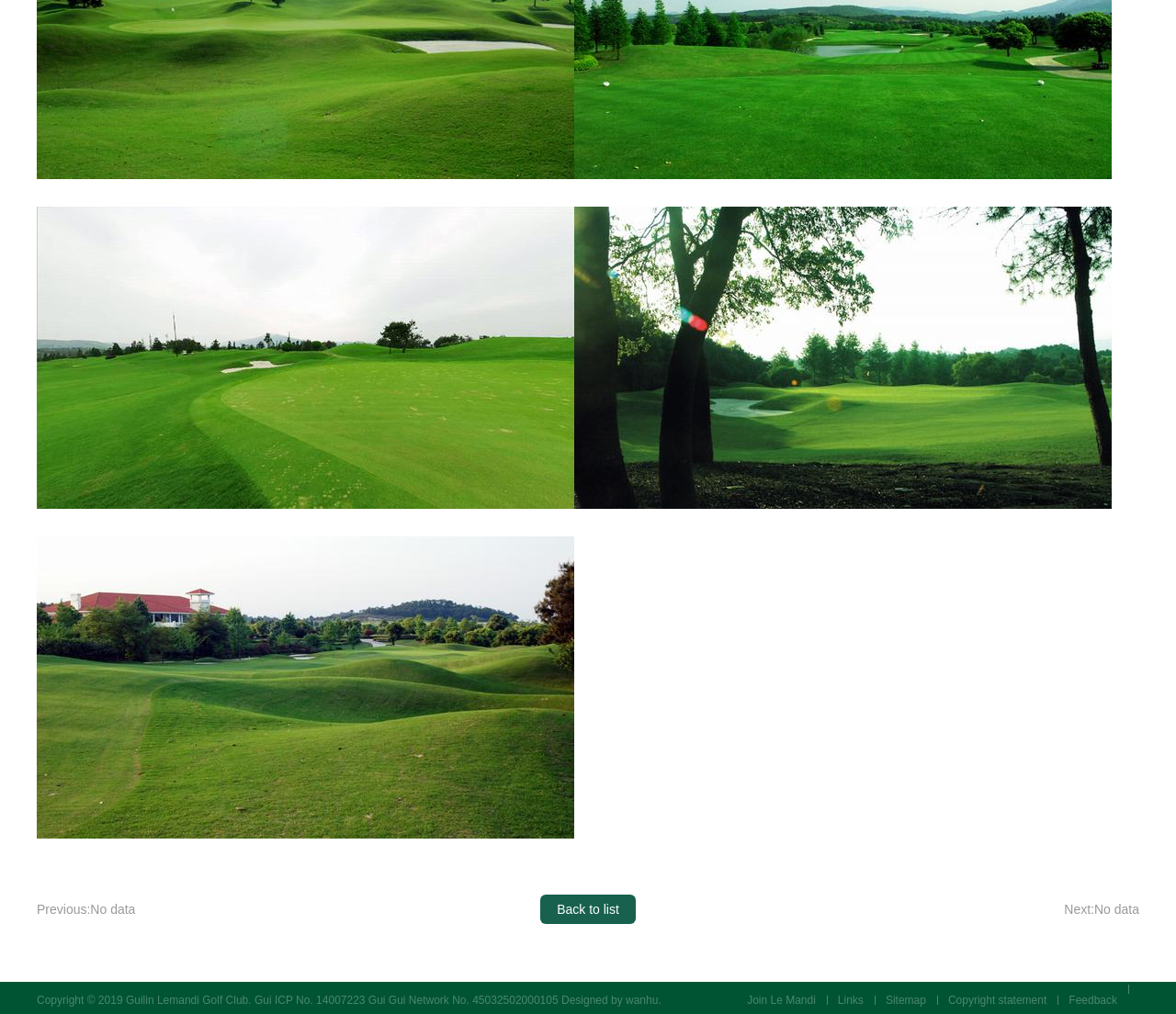Please identify the bounding box coordinates of the area I need to click to accomplish the following instruction: "view sitemap".

[0.753, 0.98, 0.787, 0.993]